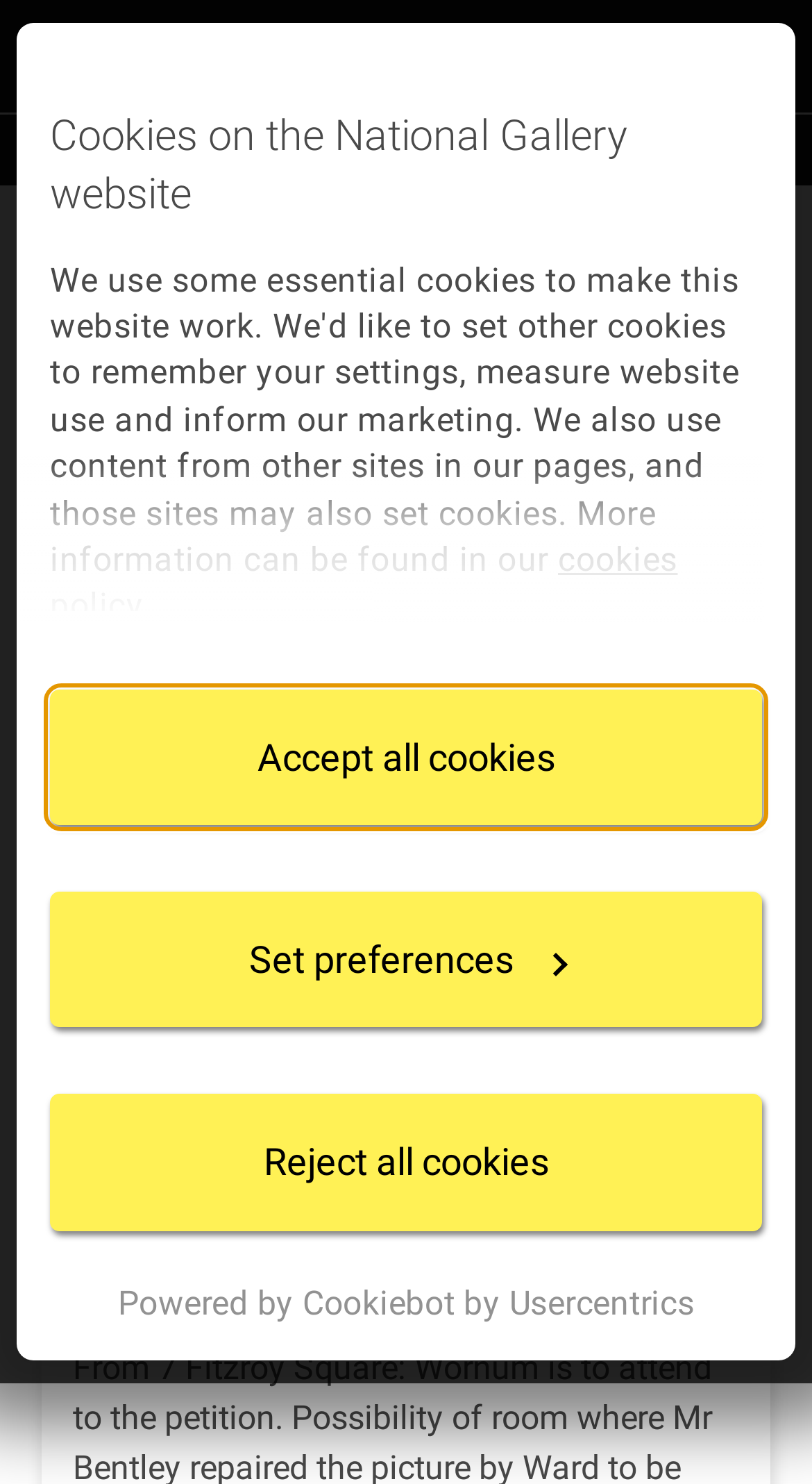Find the bounding box of the web element that fits this description: "alt="Open main menu"".

[0.051, 0.022, 0.113, 0.055]